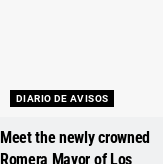What is the name of the publication?
From the screenshot, provide a brief answer in one word or phrase.

DIARIO DE AVISOS